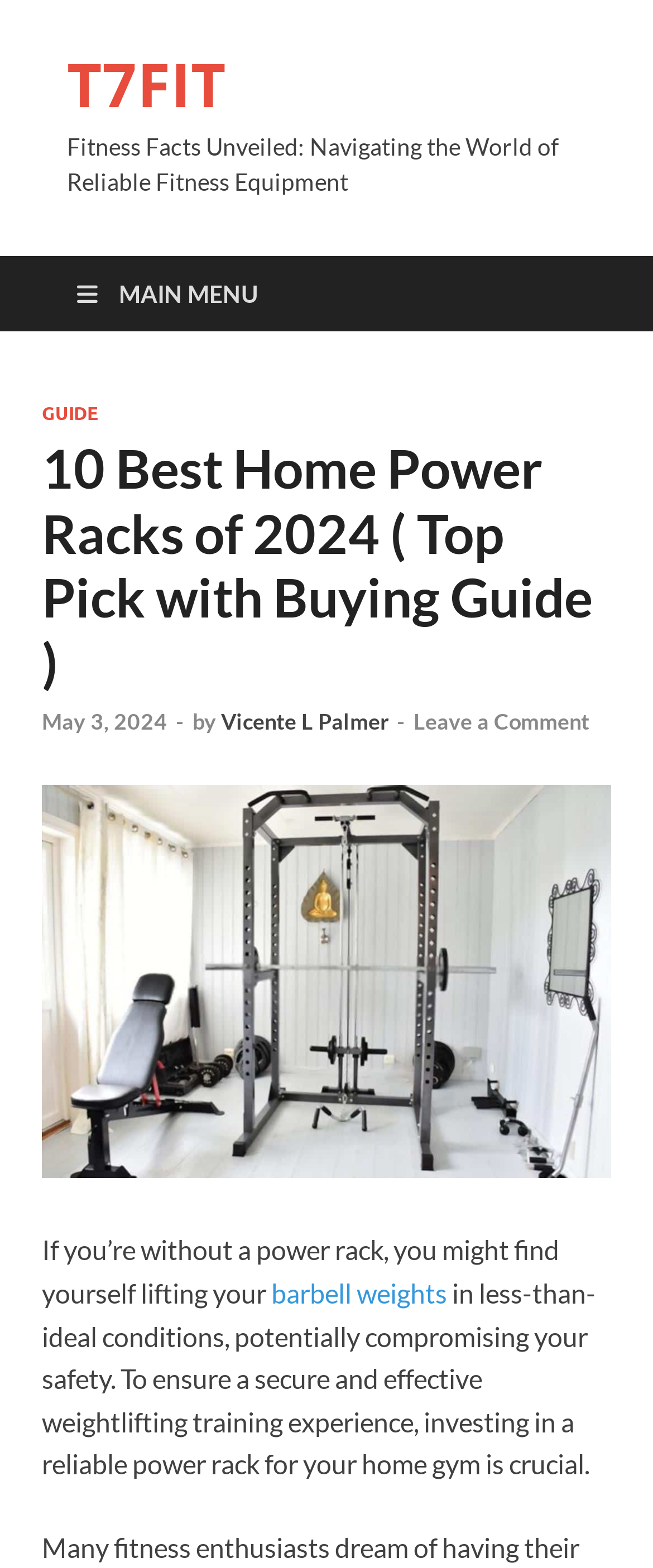Select the bounding box coordinates of the element I need to click to carry out the following instruction: "Open the MAIN MENU".

[0.077, 0.163, 0.436, 0.211]